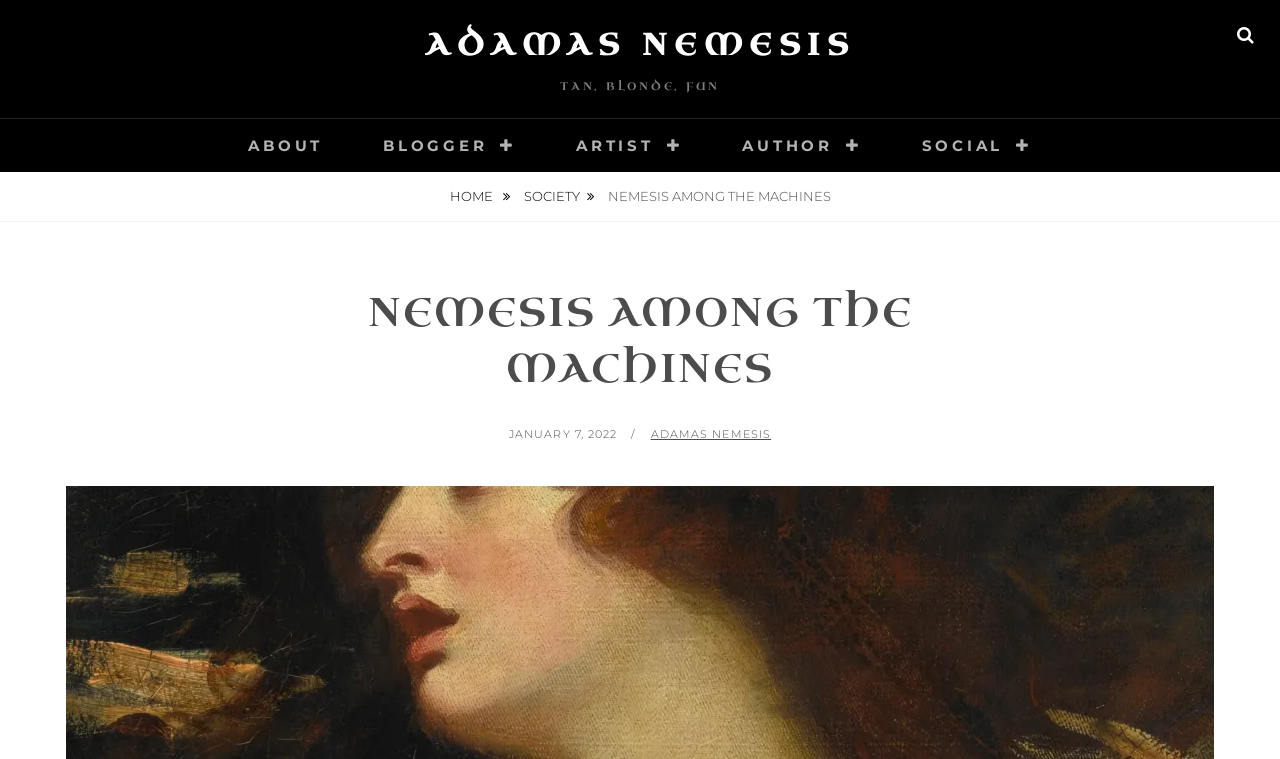Please provide a brief answer to the question using only one word or phrase: 
What is the name of the blogger?

ADAMAS NEMESIS